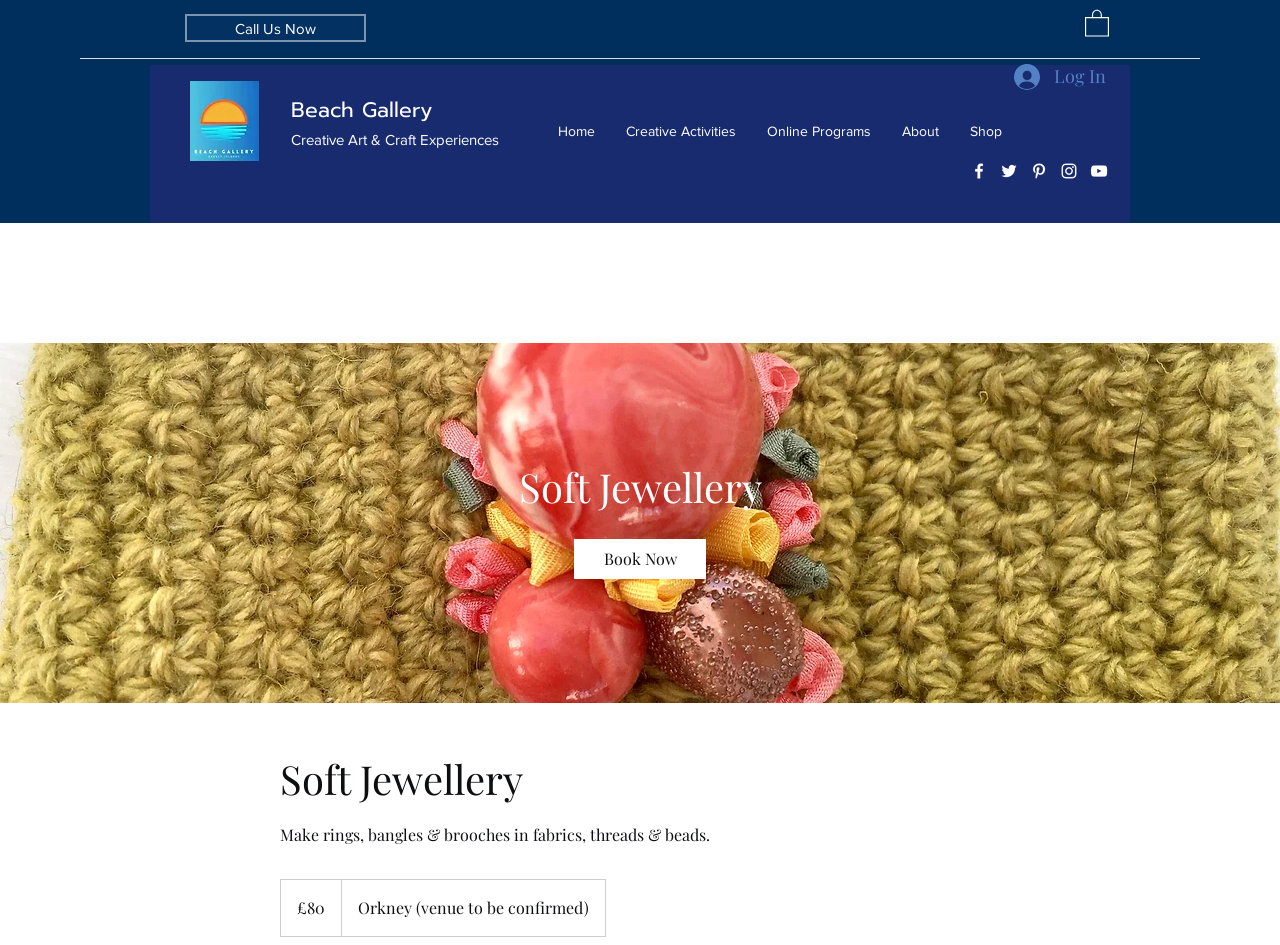For the element described, predict the bounding box coordinates as (top-left x, top-left y, bottom-right x, bottom-right y). All values should be between 0 and 1. Element description: Sitemap

None